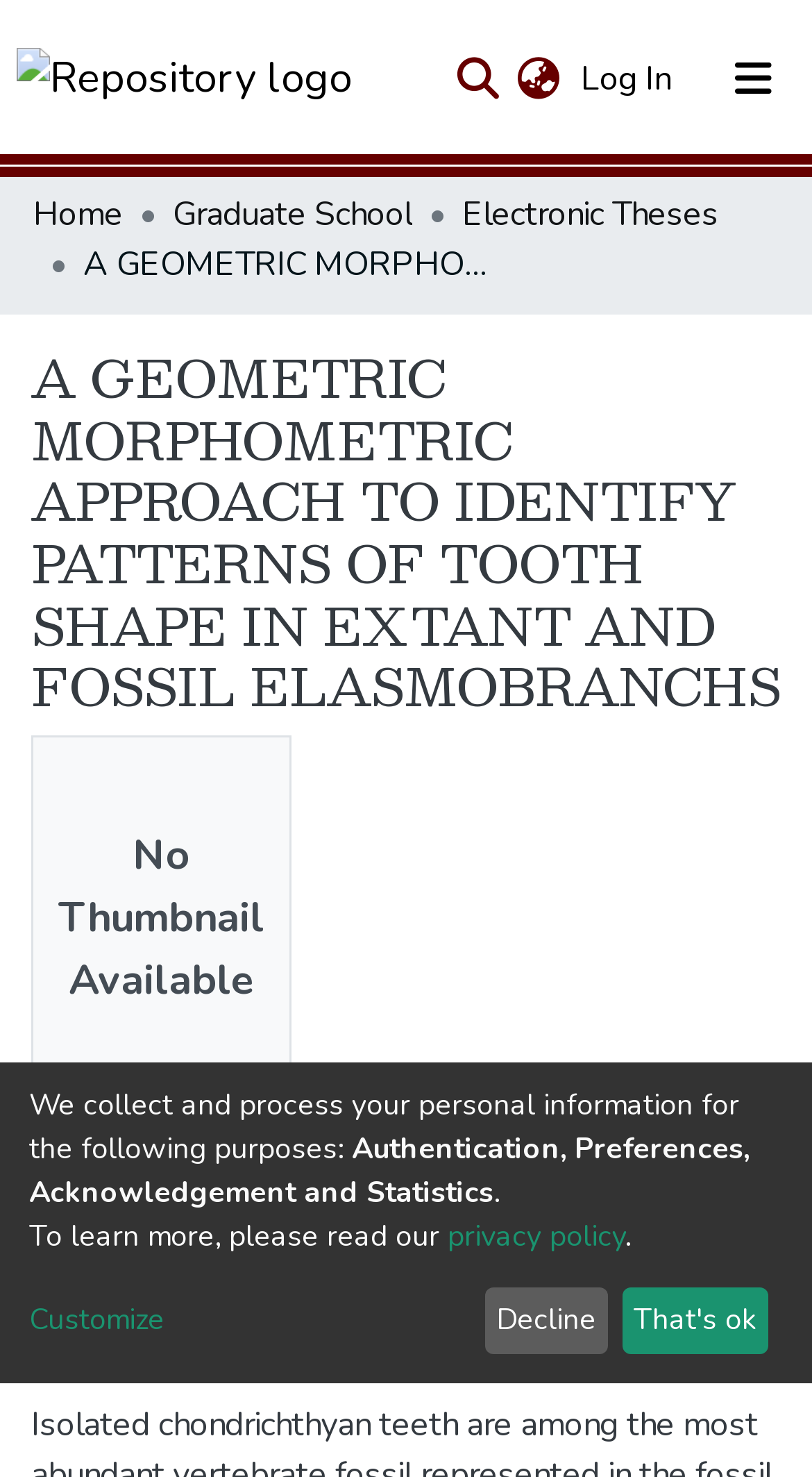Using floating point numbers between 0 and 1, provide the bounding box coordinates in the format (top-left x, top-left y, bottom-right x, bottom-right y). Locate the UI element described here: Home

[0.041, 0.155, 0.151, 0.189]